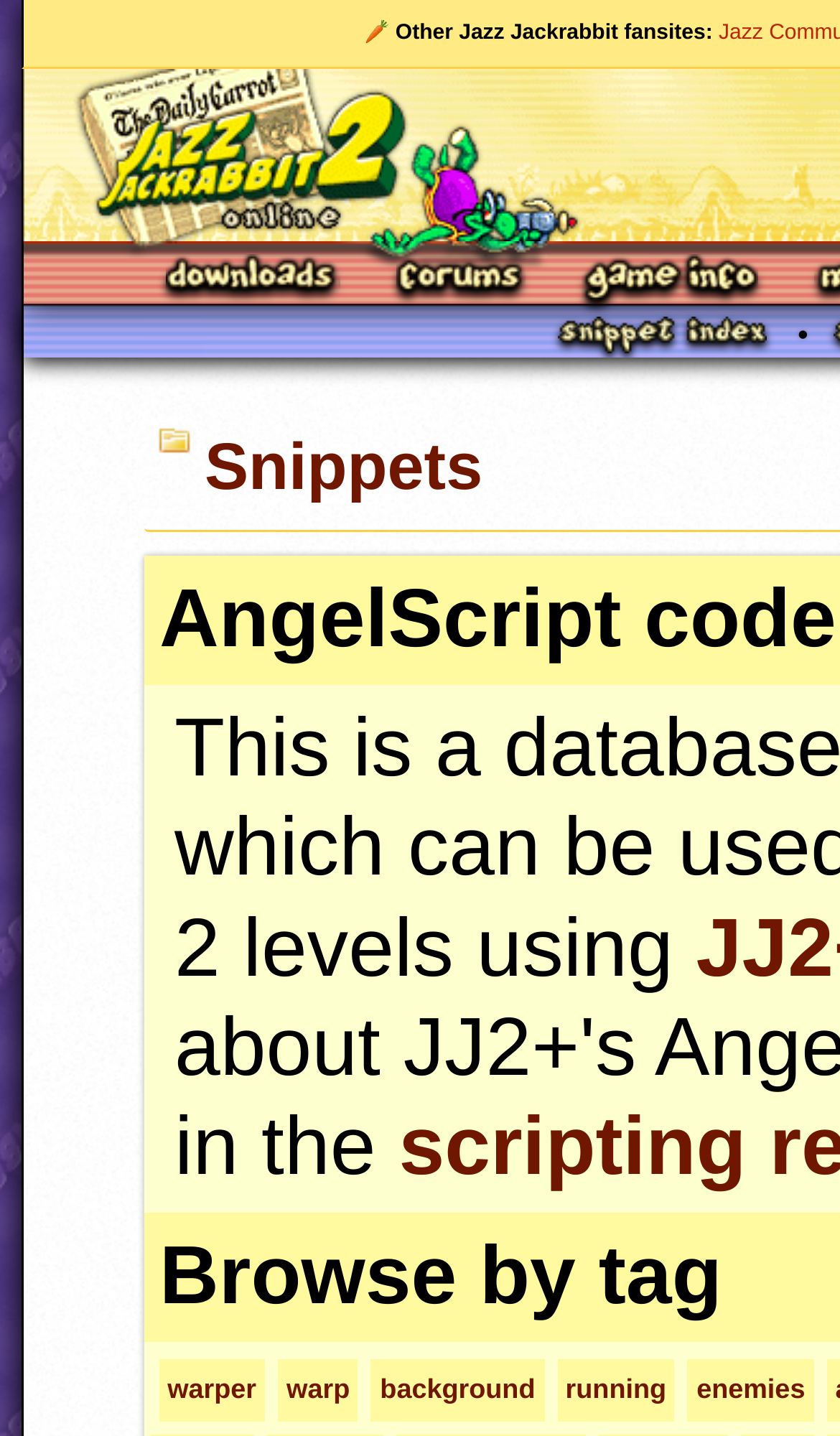What is the position of the 'Forums' link?
Give a one-word or short phrase answer based on the image.

Middle